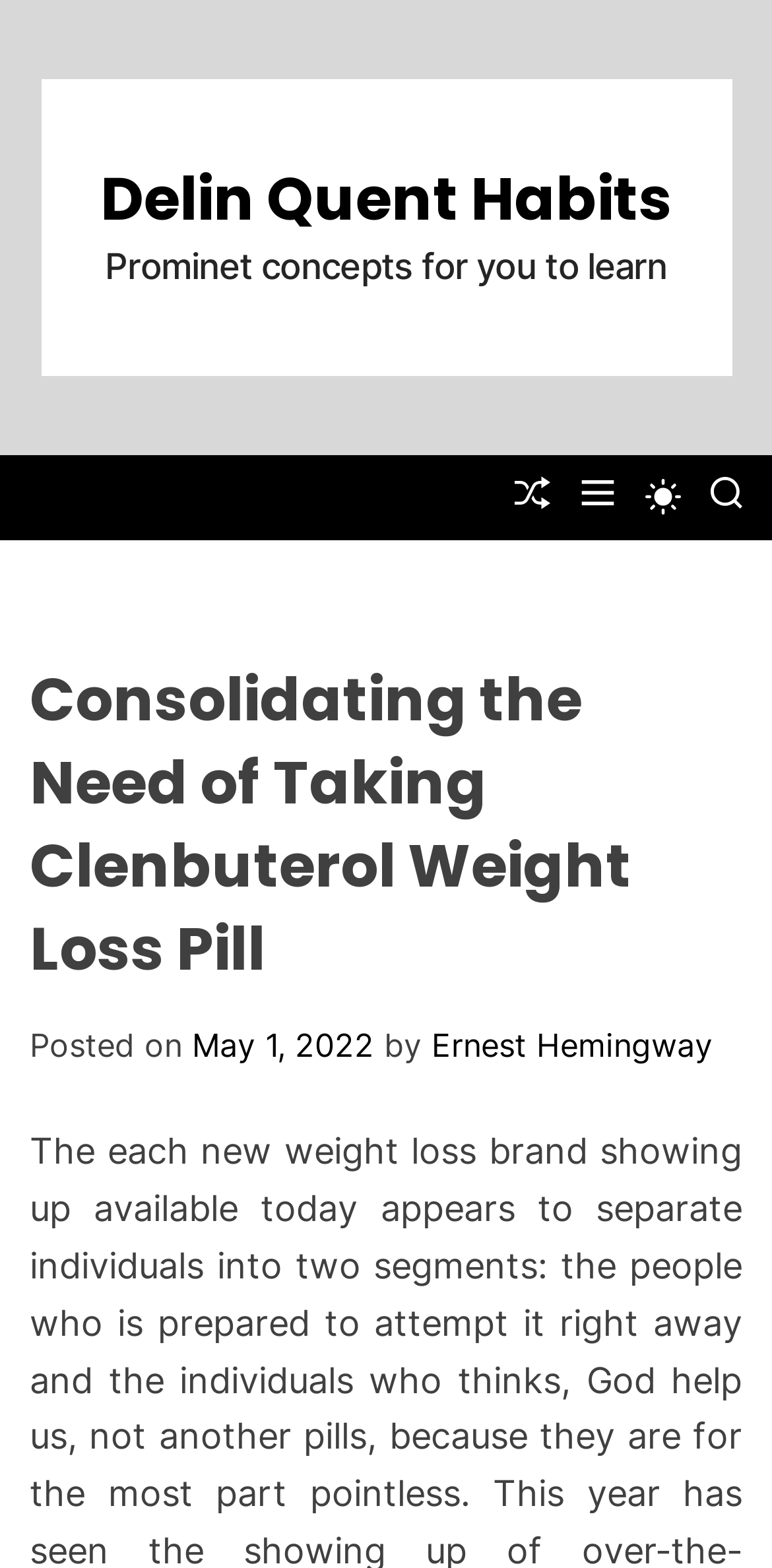Identify the bounding box for the UI element that is described as follows: "Search".

[0.921, 0.304, 0.962, 0.33]